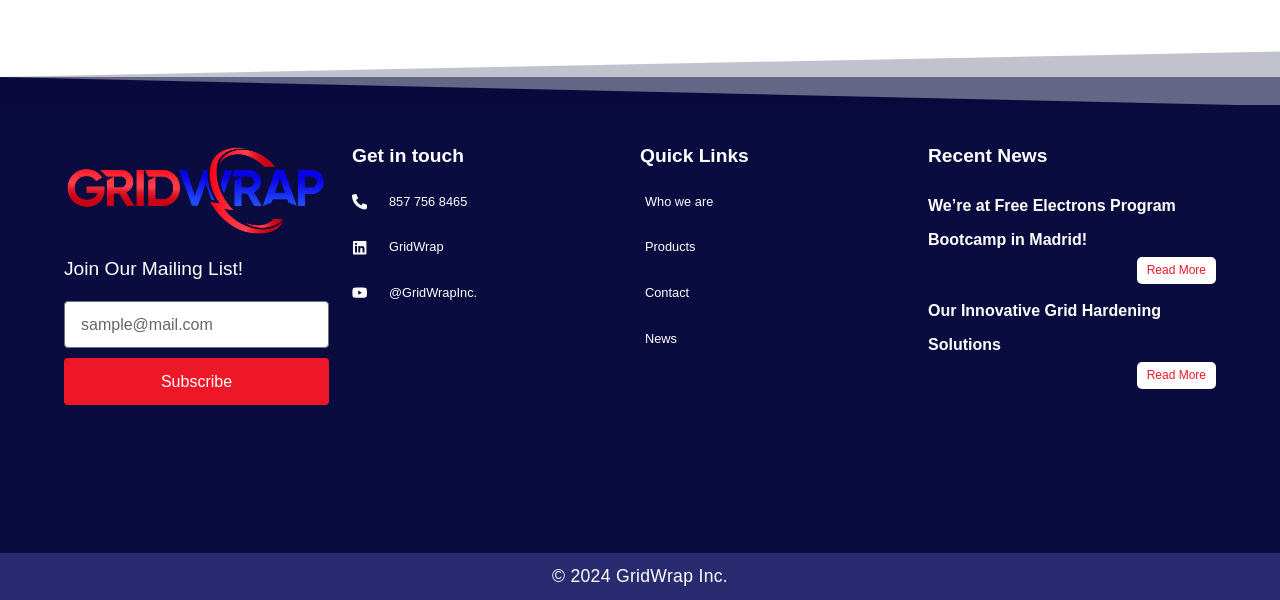Please answer the following question using a single word or phrase: 
What is the phone number to get in touch?

857 756 8465